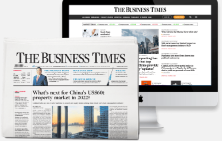Create a vivid and detailed description of the image.

The image showcases "The Business Times", a prominent financial publication, presented in both print and digital formats. In the foreground, a folded newspaper displays a headline regarding the future of China's USD 900 billion property market, hinting at significant developments in the region. The background features a computer monitor displaying the online version of the publication, emphasizing its dual-platform accessibility. This visual representation highlights the versatility and modern approach of "The Business Times" in delivering financial news to its audience, showcasing its commitment to comprehensive coverage across both traditional and digital mediums.